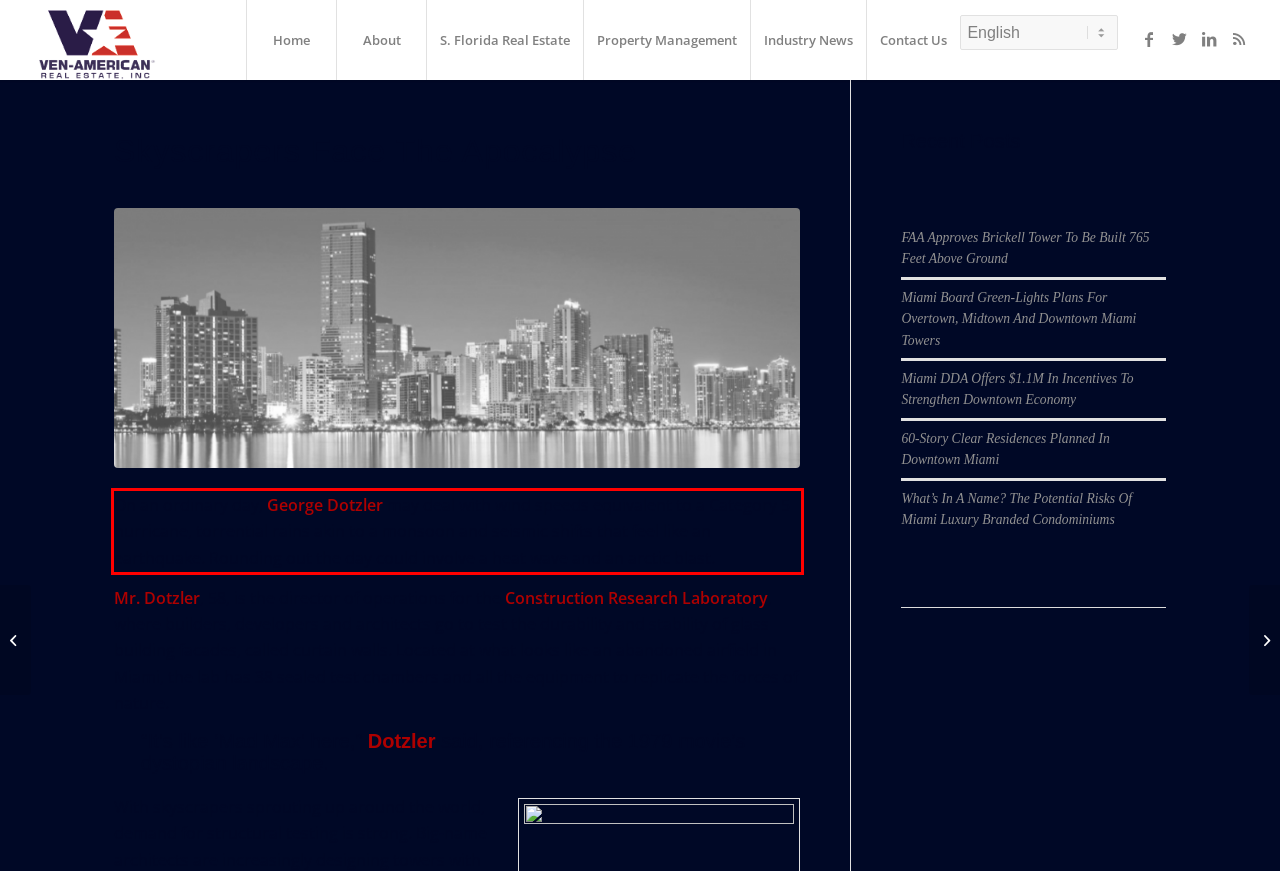View the screenshot of the webpage and identify the UI element surrounded by a red bounding box. Extract the text contained within this red bounding box.

On an ordinary day, George Dotzler may deal with wind speeds equivalent to a Category 5 hurricane, torrential rains akin to a monsoon and seismic shifts that feel like an earthquake. Rounding out the day could involve a heat wave and an arctic blast.